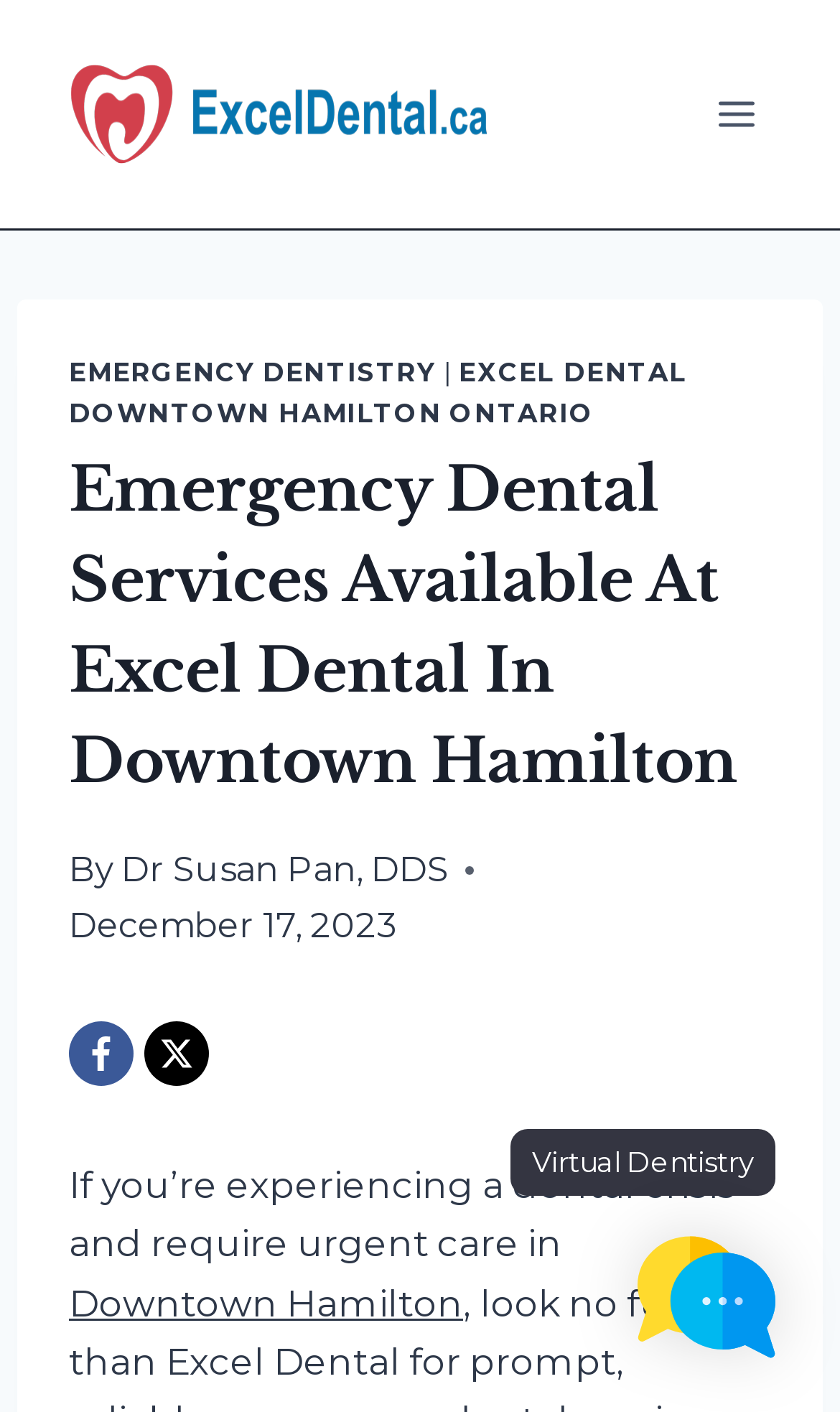Please locate the bounding box coordinates of the element's region that needs to be clicked to follow the instruction: "Visit the Downtown Hamilton Dentist page". The bounding box coordinates should be provided as four float numbers between 0 and 1, i.e., [left, top, right, bottom].

[0.077, 0.046, 0.59, 0.116]